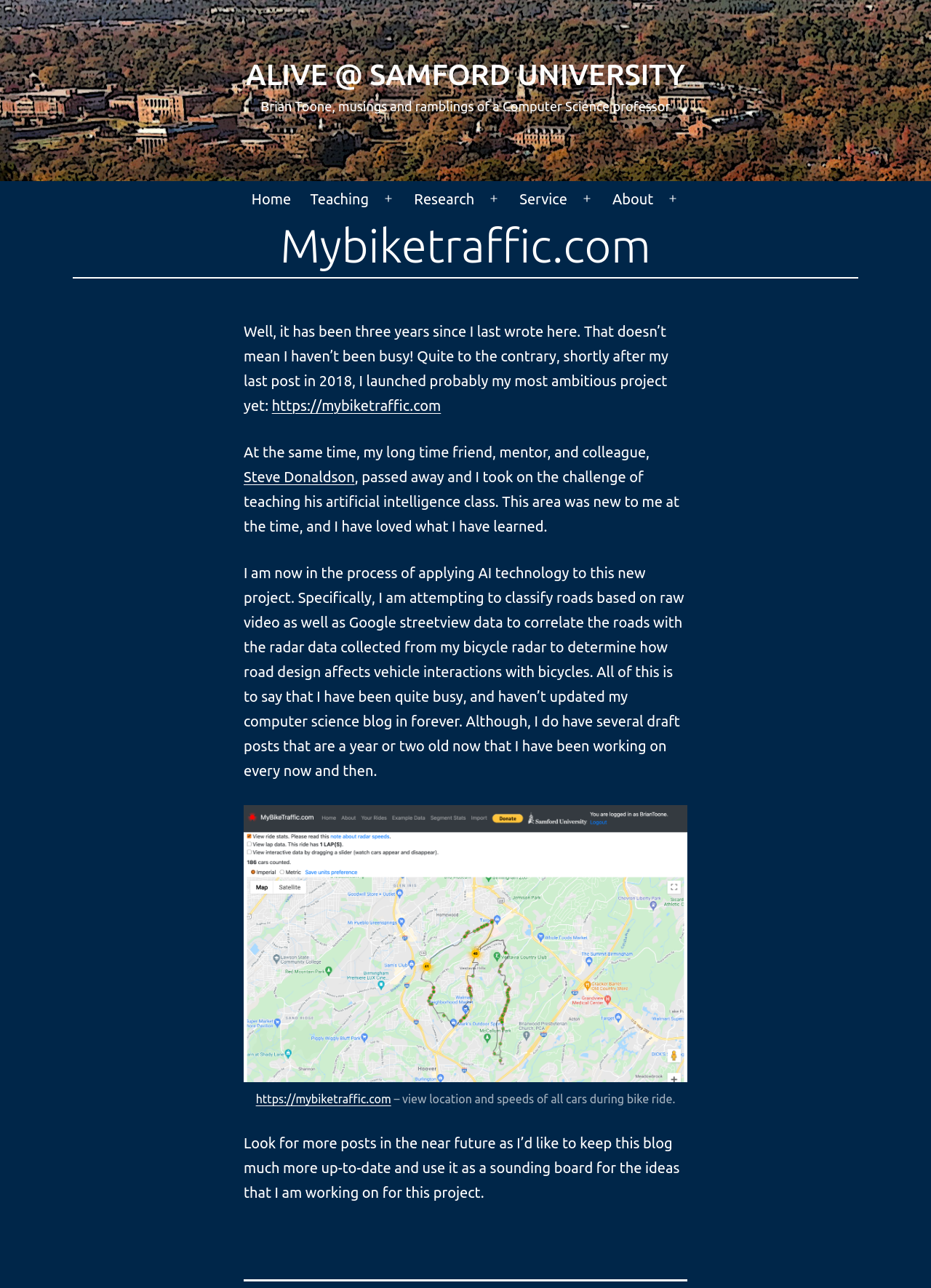What is the professor's goal for the blog?
From the screenshot, provide a brief answer in one word or phrase.

To keep it up-to-date